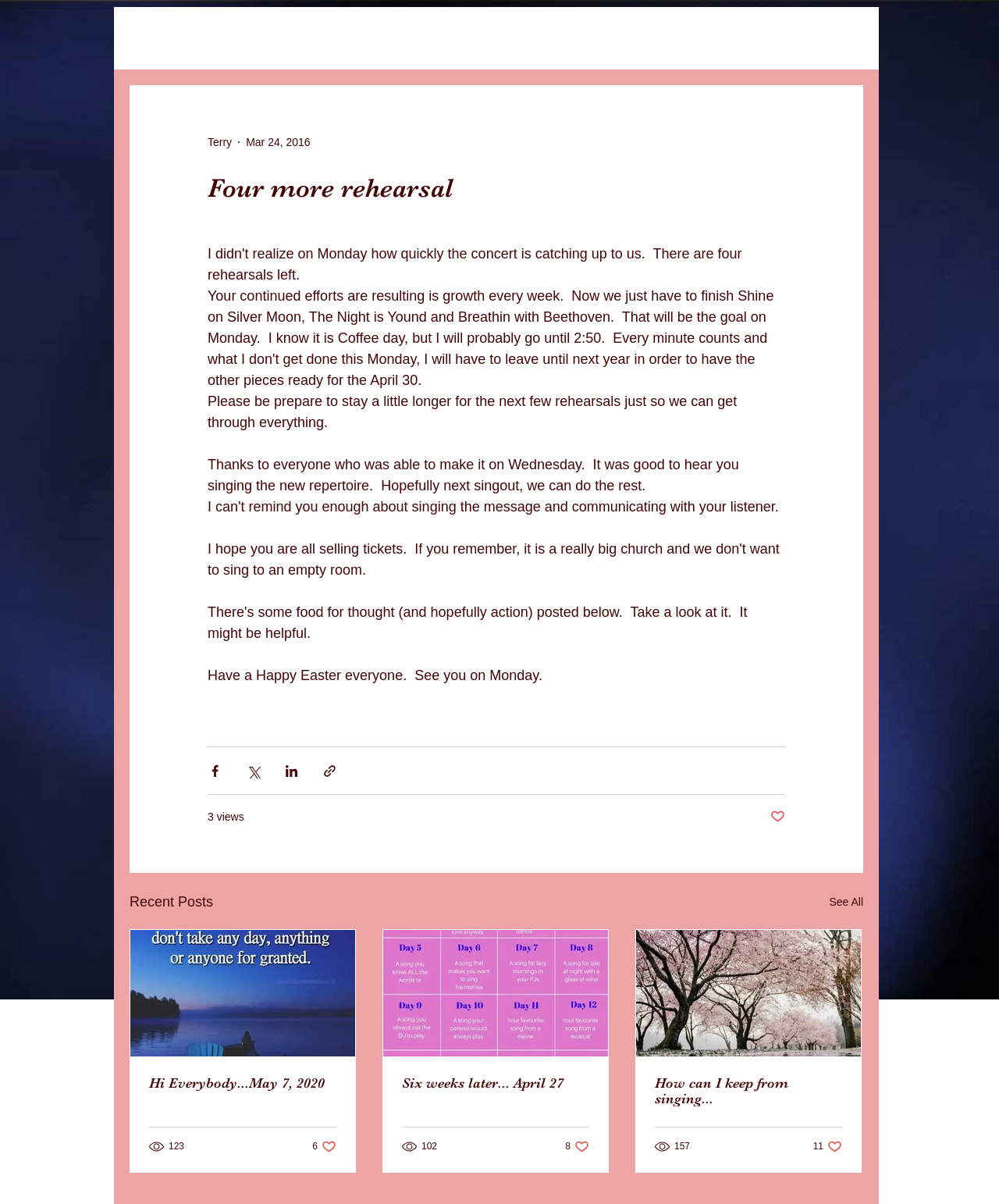What is the author's name?
Please interpret the details in the image and answer the question thoroughly.

The author's name is mentioned in the article section, specifically in the element with the text 'Terry' at coordinates [0.208, 0.111, 0.232, 0.125].